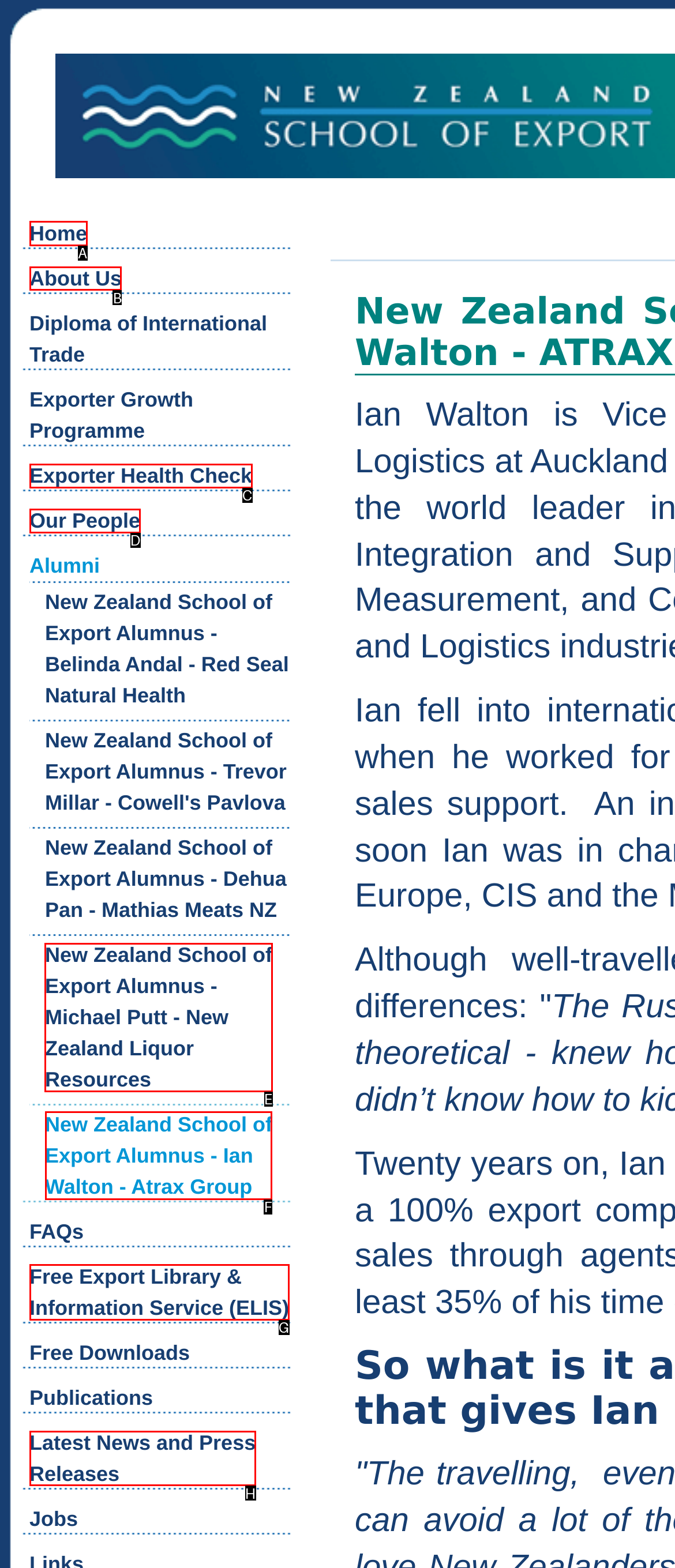Show which HTML element I need to click to perform this task: read about Ian Walton's experience Answer with the letter of the correct choice.

F